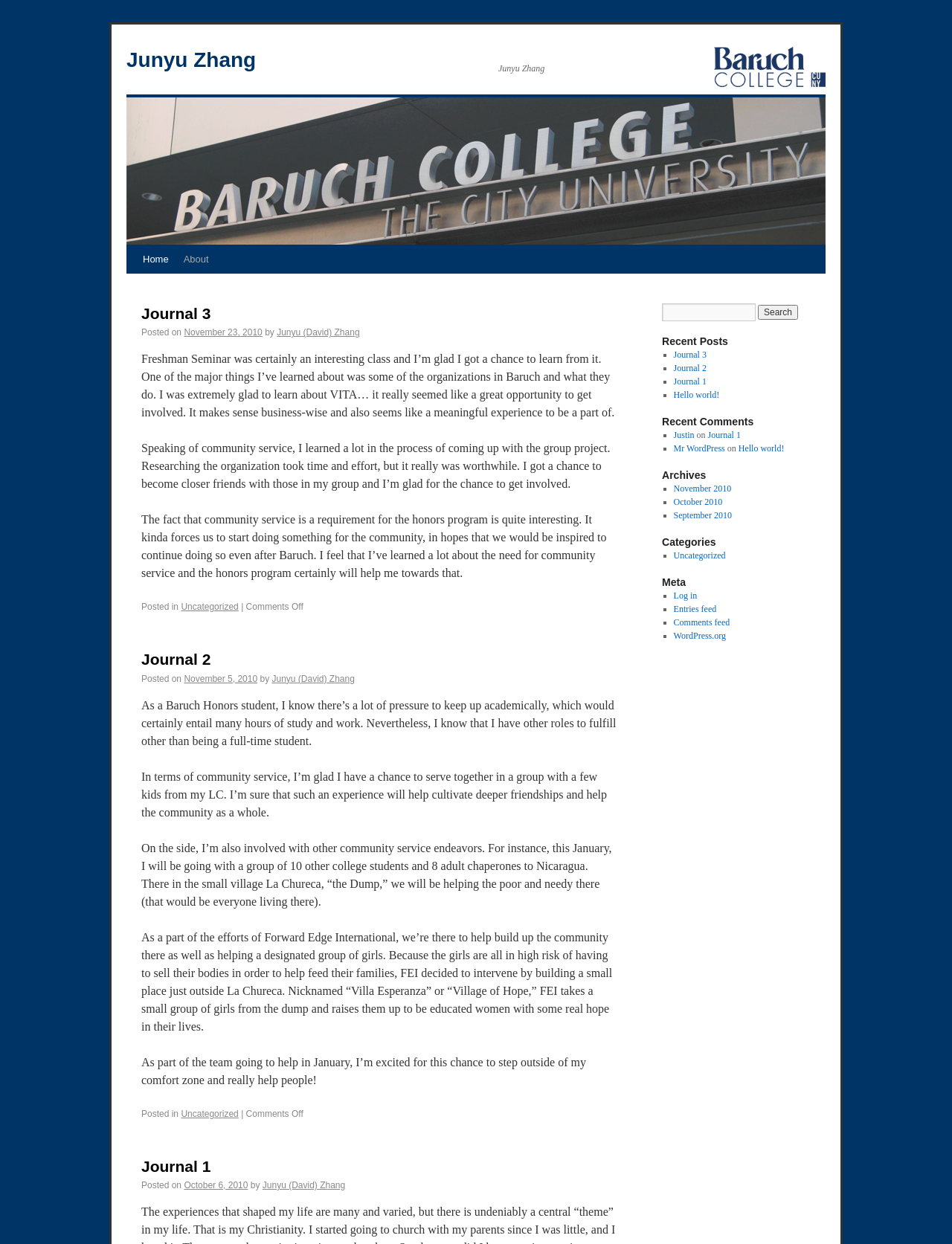Please locate the bounding box coordinates of the region I need to click to follow this instruction: "View Journal 3".

[0.148, 0.245, 0.221, 0.259]